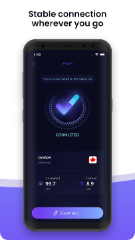Answer the following in one word or a short phrase: 
What is the percentage of the current VPN connection?

99.7